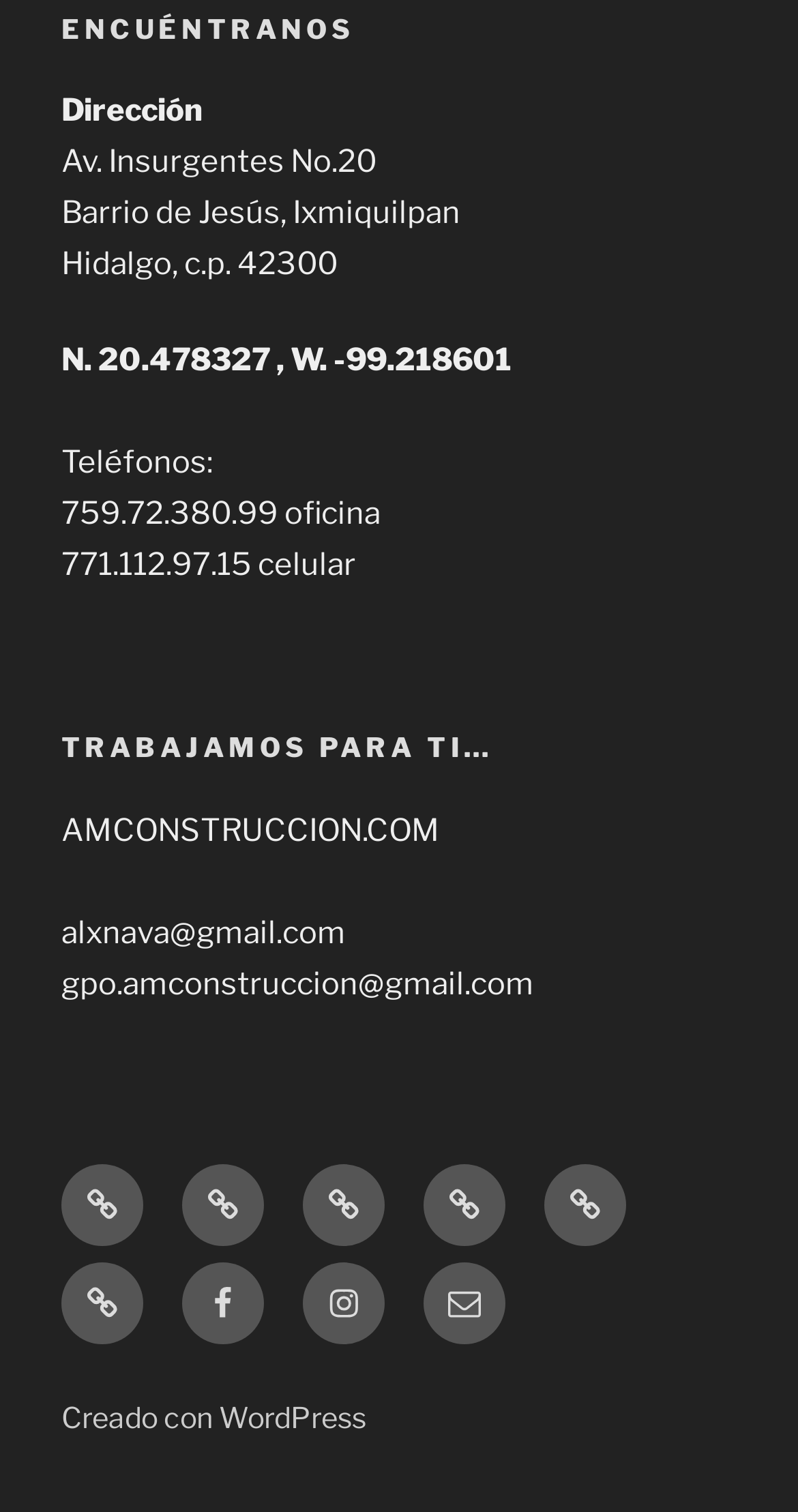What is the phone number for the office?
From the details in the image, provide a complete and detailed answer to the question.

The phone number for the office can be found in the top section of the webpage, under the 'Teléfonos:' heading, where it is listed as '759.72.380.99 oficina'.